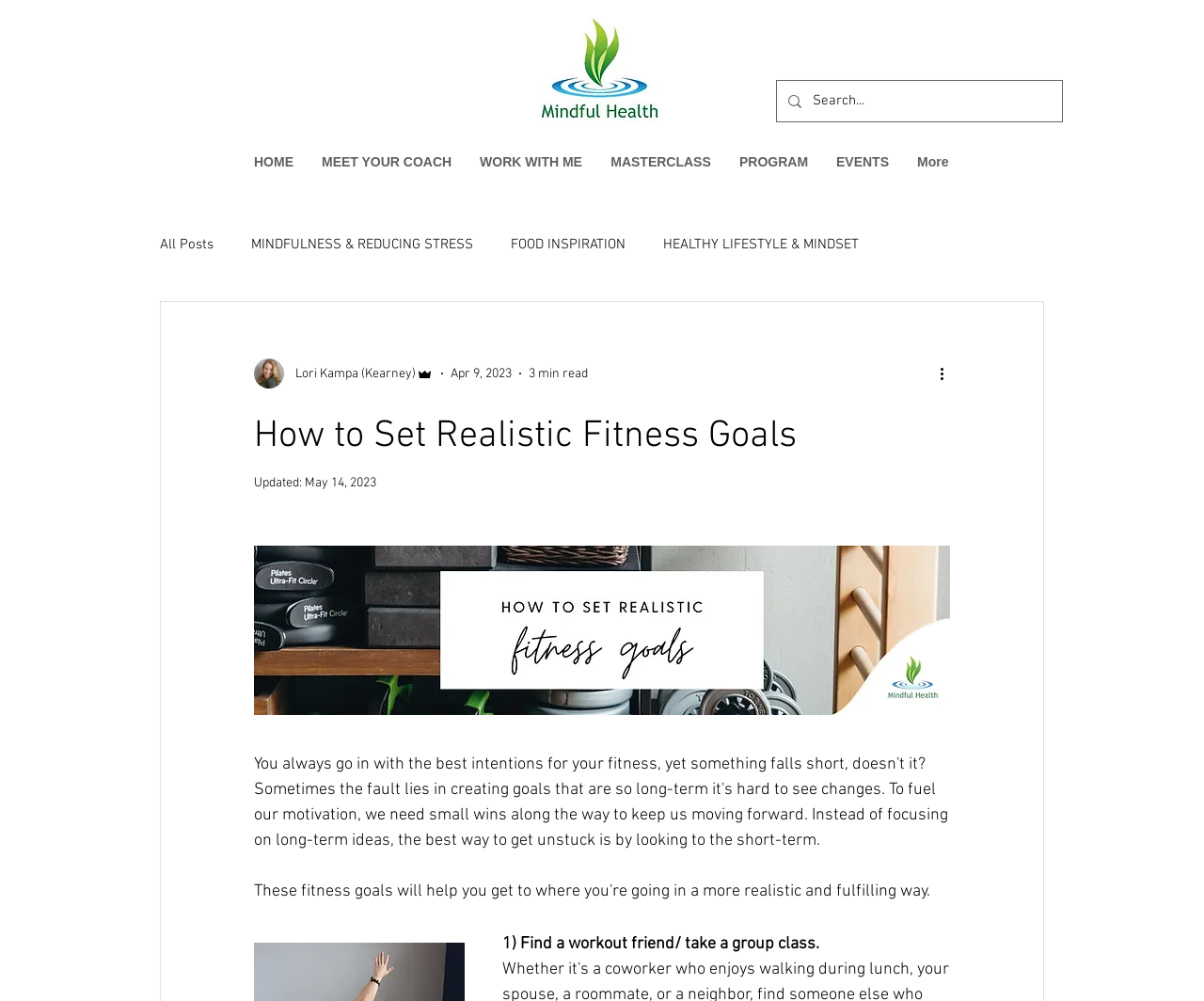What is the name of the wellness speaker?
Please give a detailed and elaborate answer to the question.

I found the name 'Lori Kampa' by looking at the link element with the text 'Mindful_Health_With_Lori_Kampa_Minnesota_Wellnes_Speaker' which is a child of the generic element with the same text.